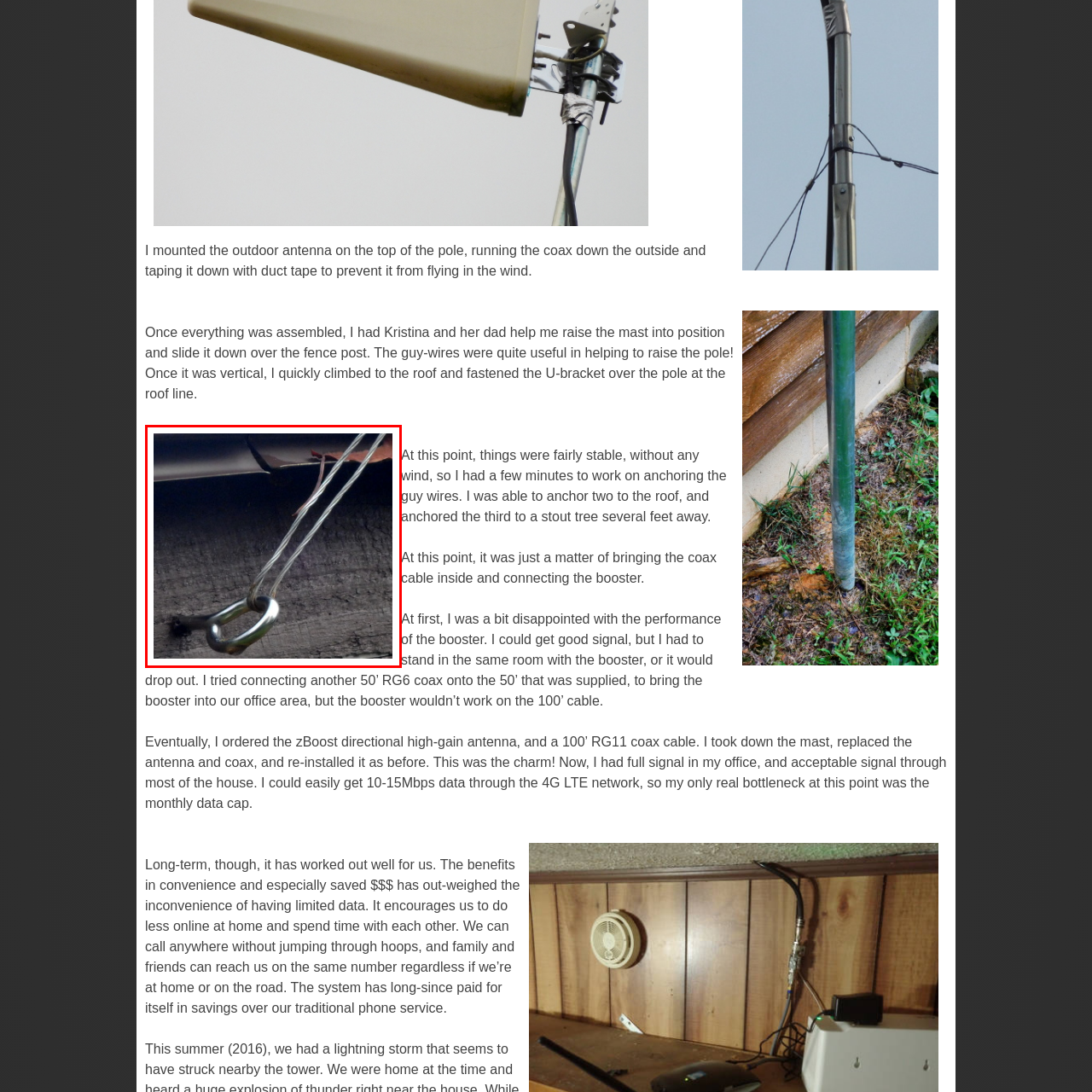What is the material of the eyehook?
Inspect the image portion within the red bounding box and deliver a detailed answer to the question.

The image depicts a close-up view of a metal eyehook, which is secured to a wooden structure, likely part of an outdoor antenna installation.